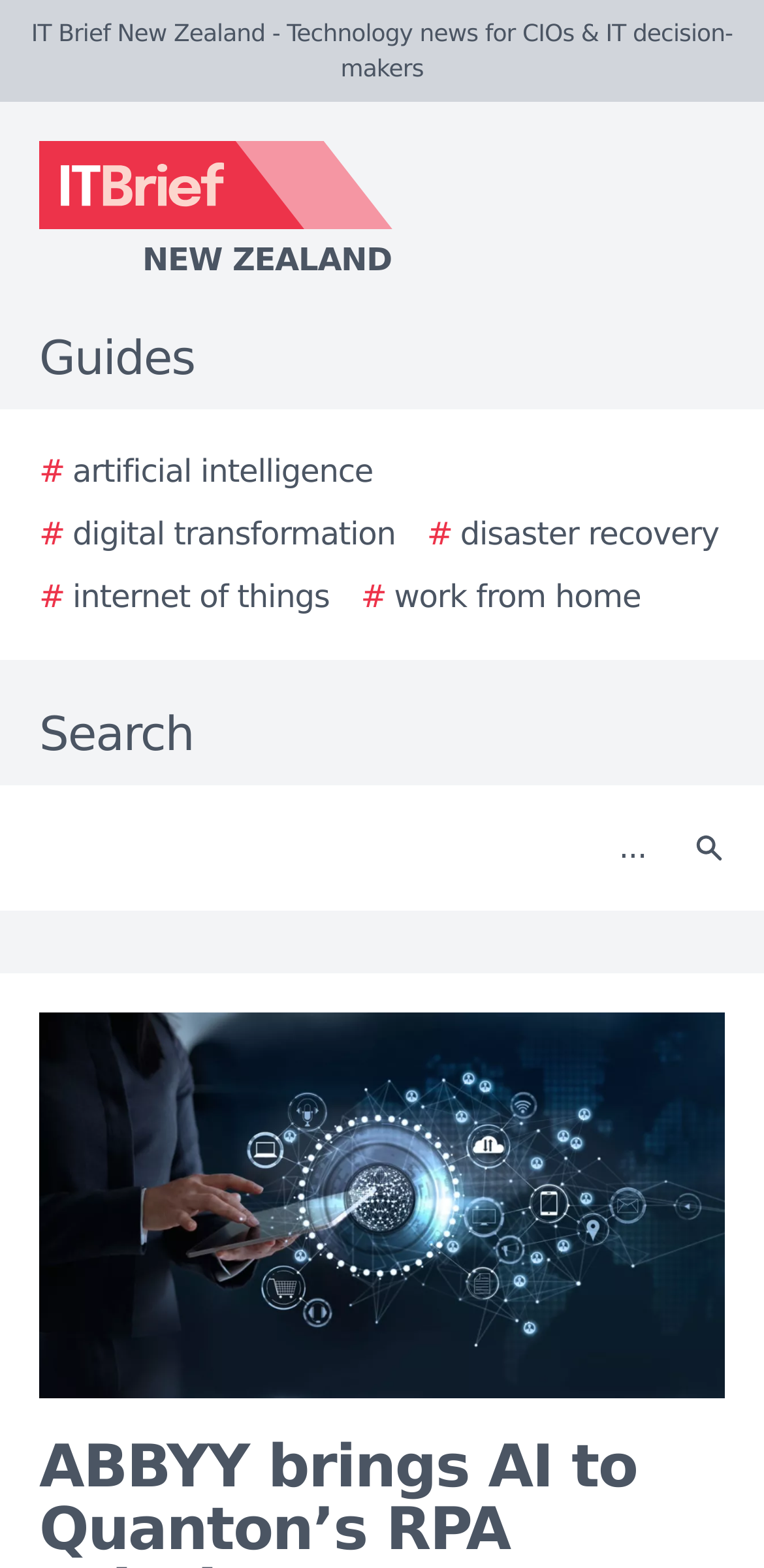Determine the bounding box coordinates for the area that needs to be clicked to fulfill this task: "Search for artificial intelligence". The coordinates must be given as four float numbers between 0 and 1, i.e., [left, top, right, bottom].

[0.051, 0.286, 0.488, 0.316]